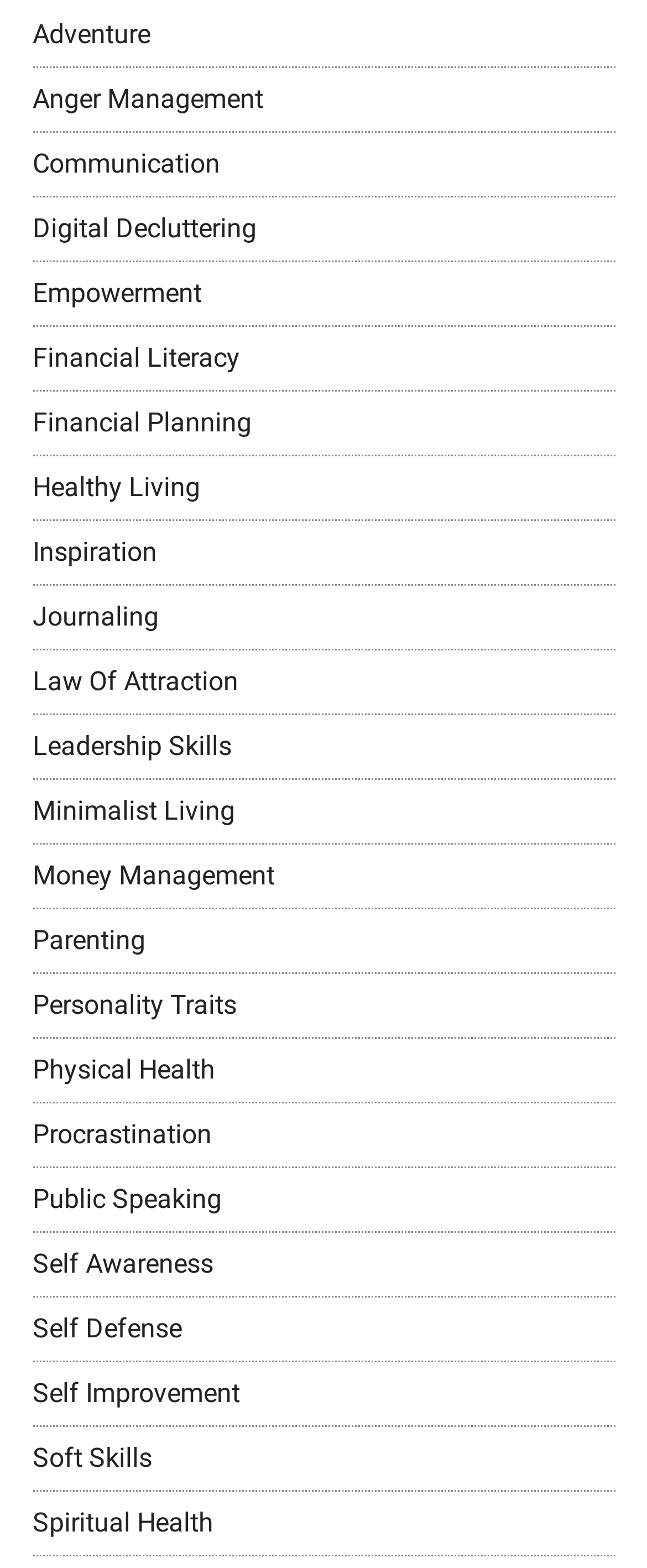What is the longest link text on this webpage?
Give a detailed response to the question by analyzing the screenshot.

By comparing the lengths of the link texts, I can determine that 'Financial Literacy' is the longest link text on this webpage.